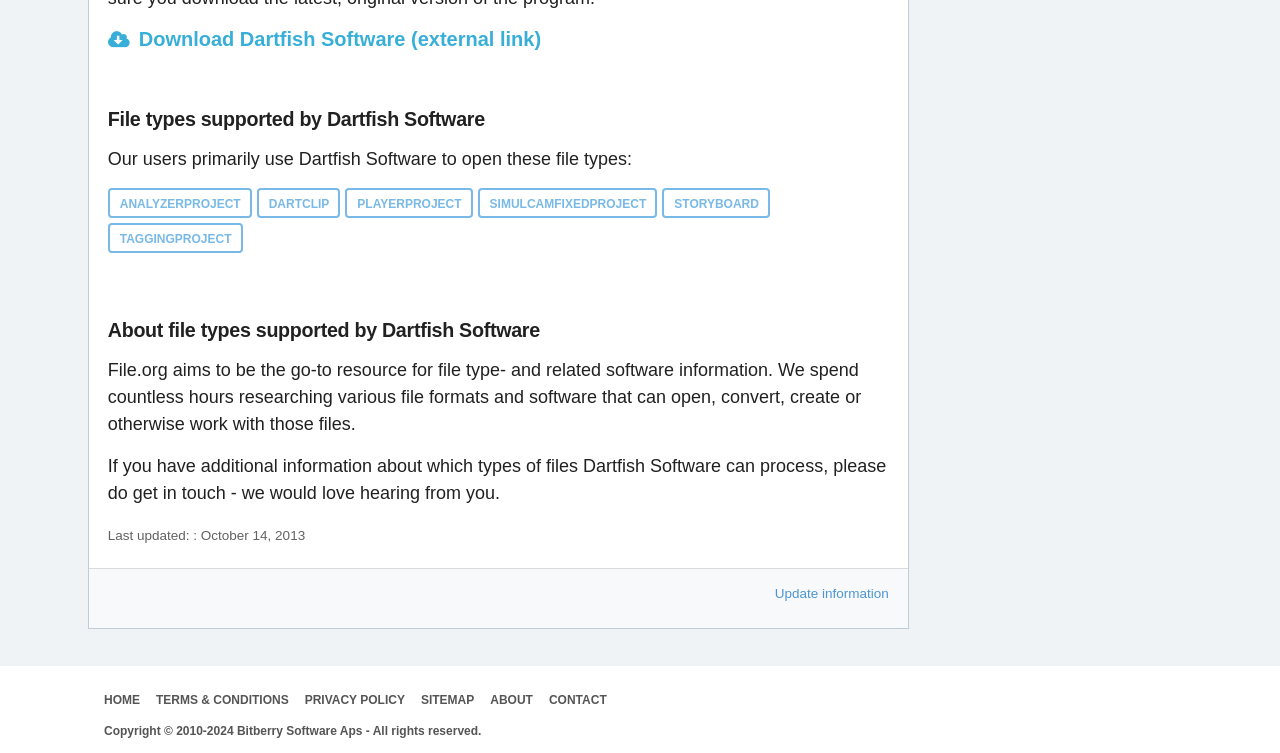Locate the bounding box coordinates of the item that should be clicked to fulfill the instruction: "Learn about ANALYZERPROJECT file type".

[0.084, 0.25, 0.197, 0.29]